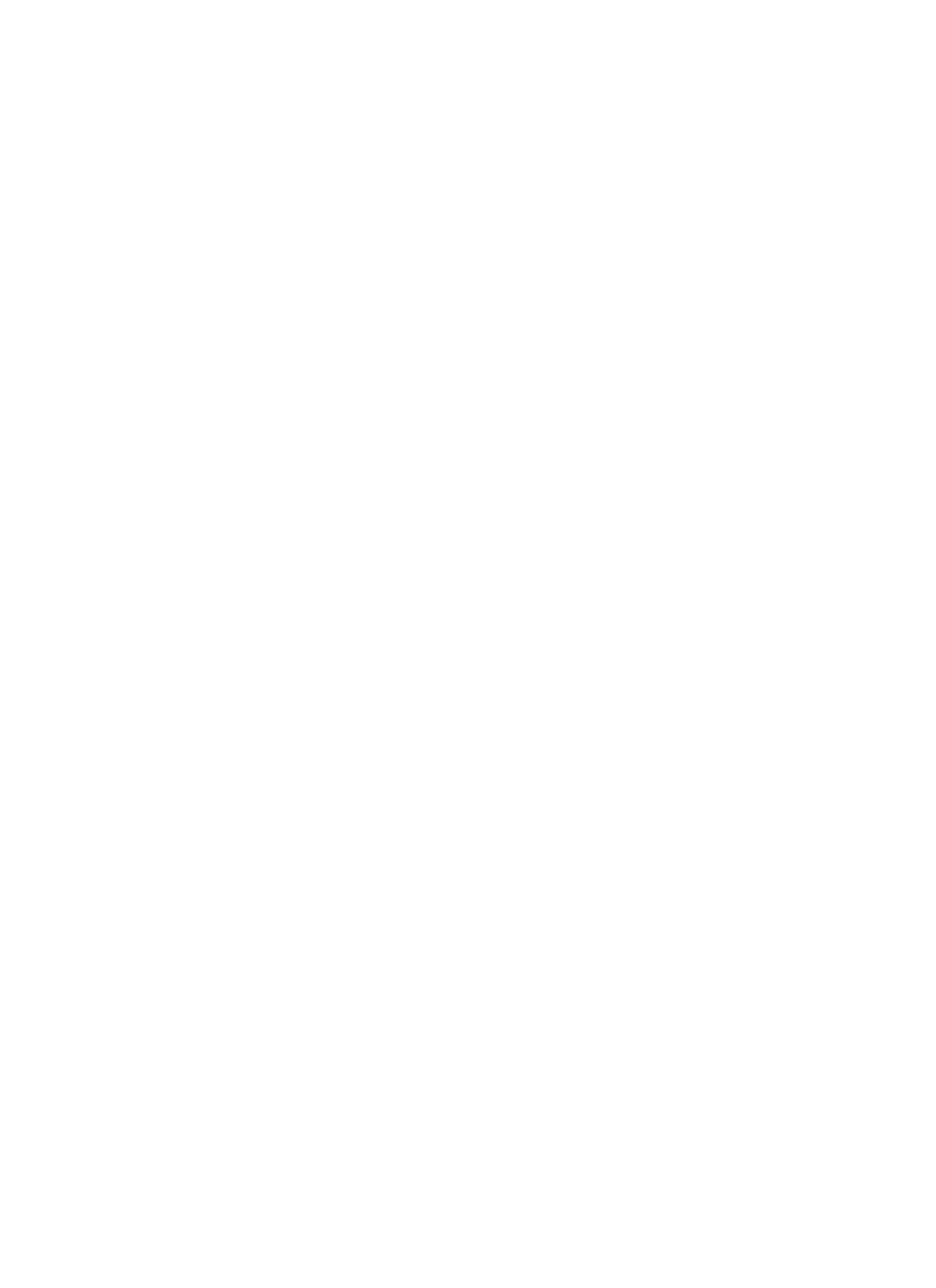Given the element description: "mod_python website", predict the bounding box coordinates of the UI element it refers to, using four float numbers between 0 and 1, i.e., [left, top, right, bottom].

[0.355, 0.059, 0.494, 0.073]